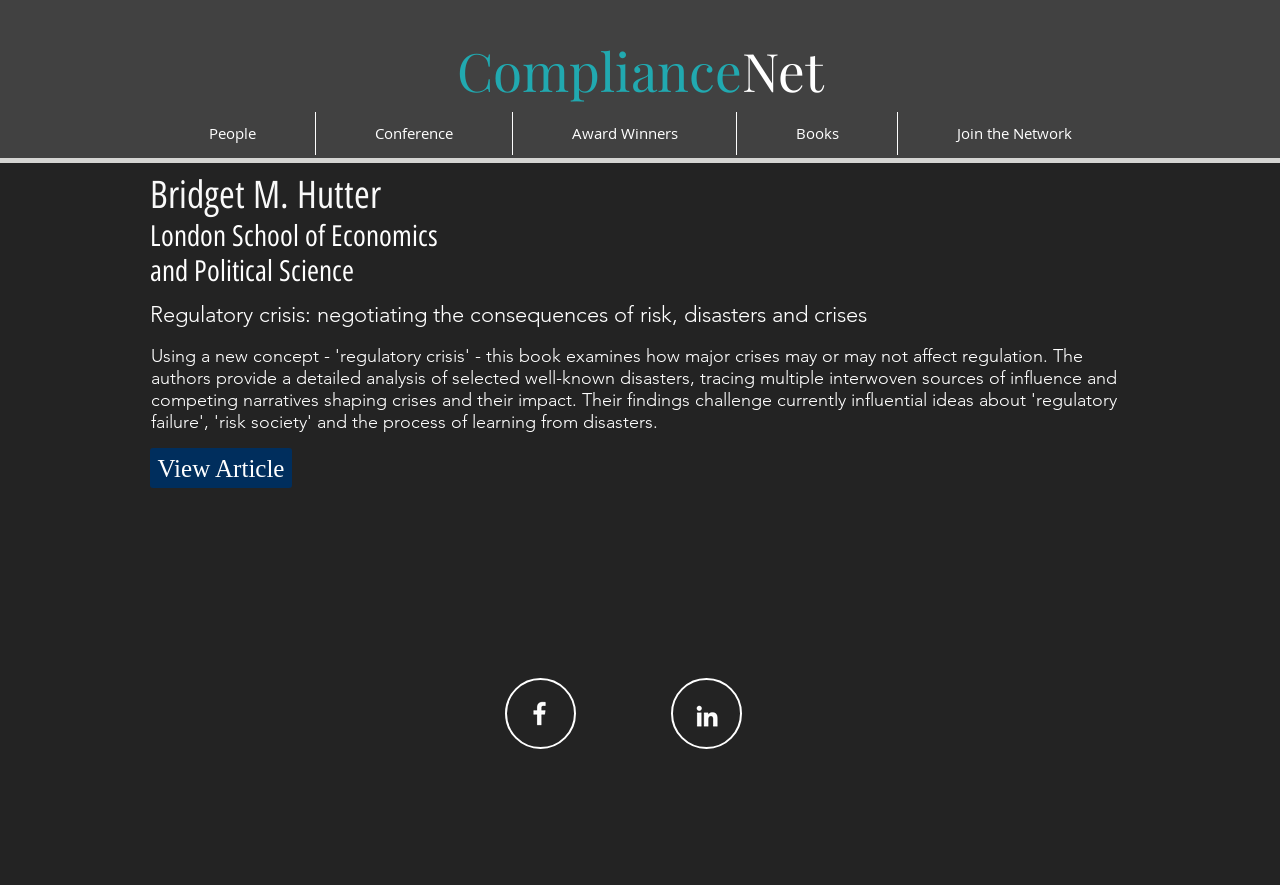Identify the bounding box coordinates of the section to be clicked to complete the task described by the following instruction: "Click on ComplianceNet". The coordinates should be four float numbers between 0 and 1, formatted as [left, top, right, bottom].

[0.357, 0.04, 0.643, 0.119]